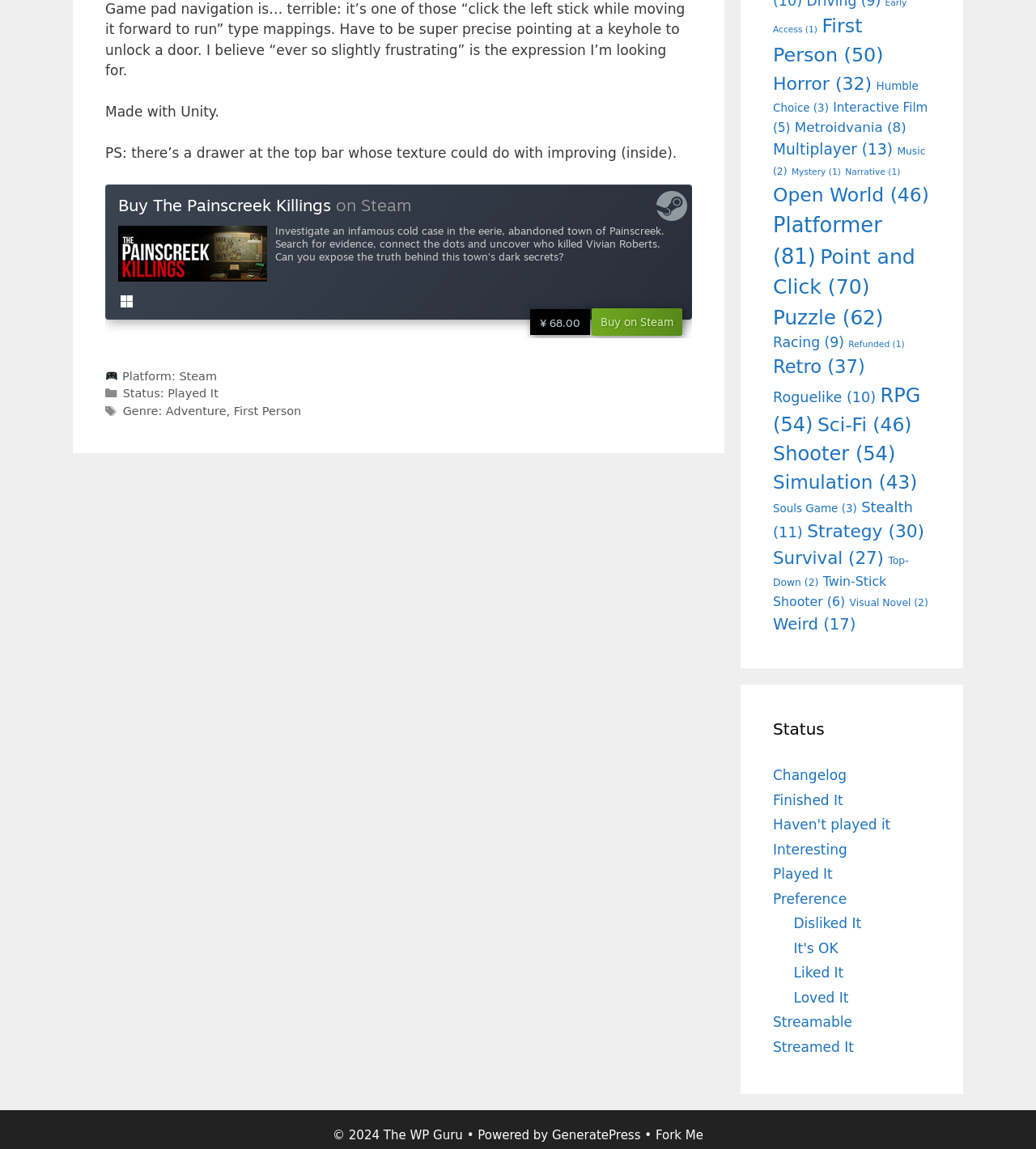Find the UI element described as: "Point and Click (70)" and predict its bounding box coordinates. Ensure the coordinates are four float numbers between 0 and 1, [left, top, right, bottom].

[0.746, 0.213, 0.883, 0.26]